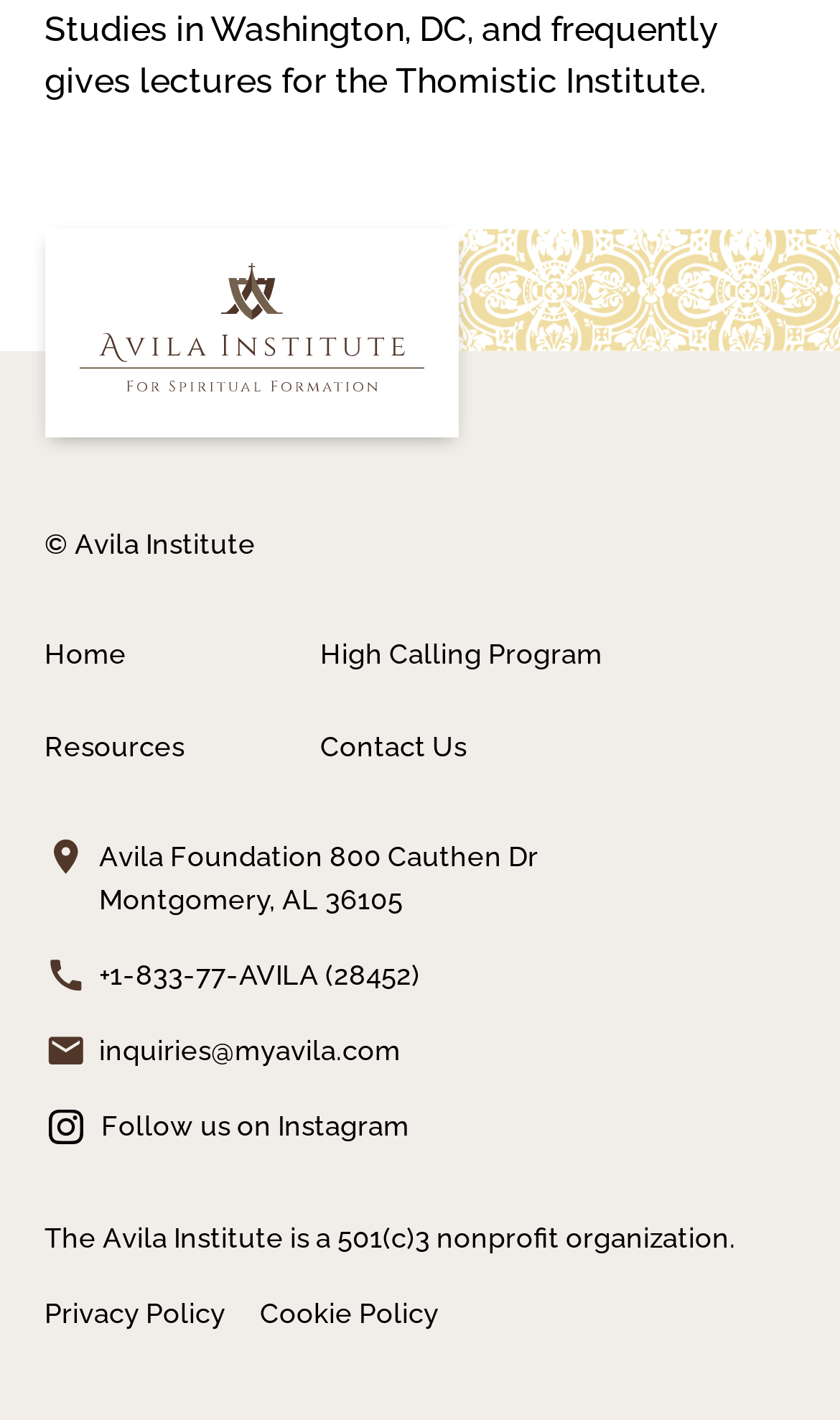What social media platform can I follow the organization on?
Using the image, elaborate on the answer with as much detail as possible.

The webpage provides a link to follow the organization on Instagram, which is represented by the Instagram icon and the text ' Follow us on Instagram'.